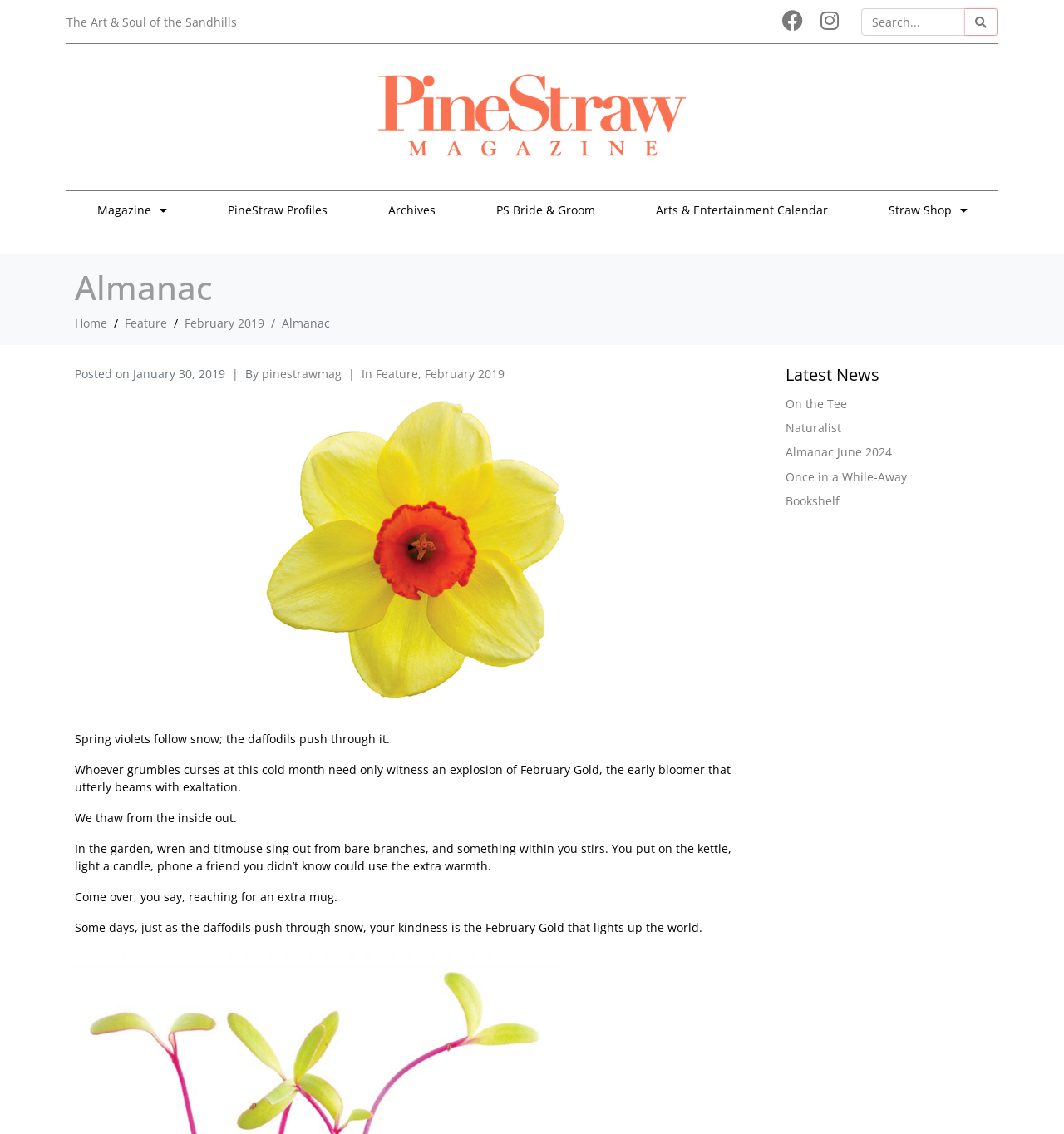Provide a one-word or short-phrase answer to the question:
What is the name of the magazine?

PineStraw Magazine